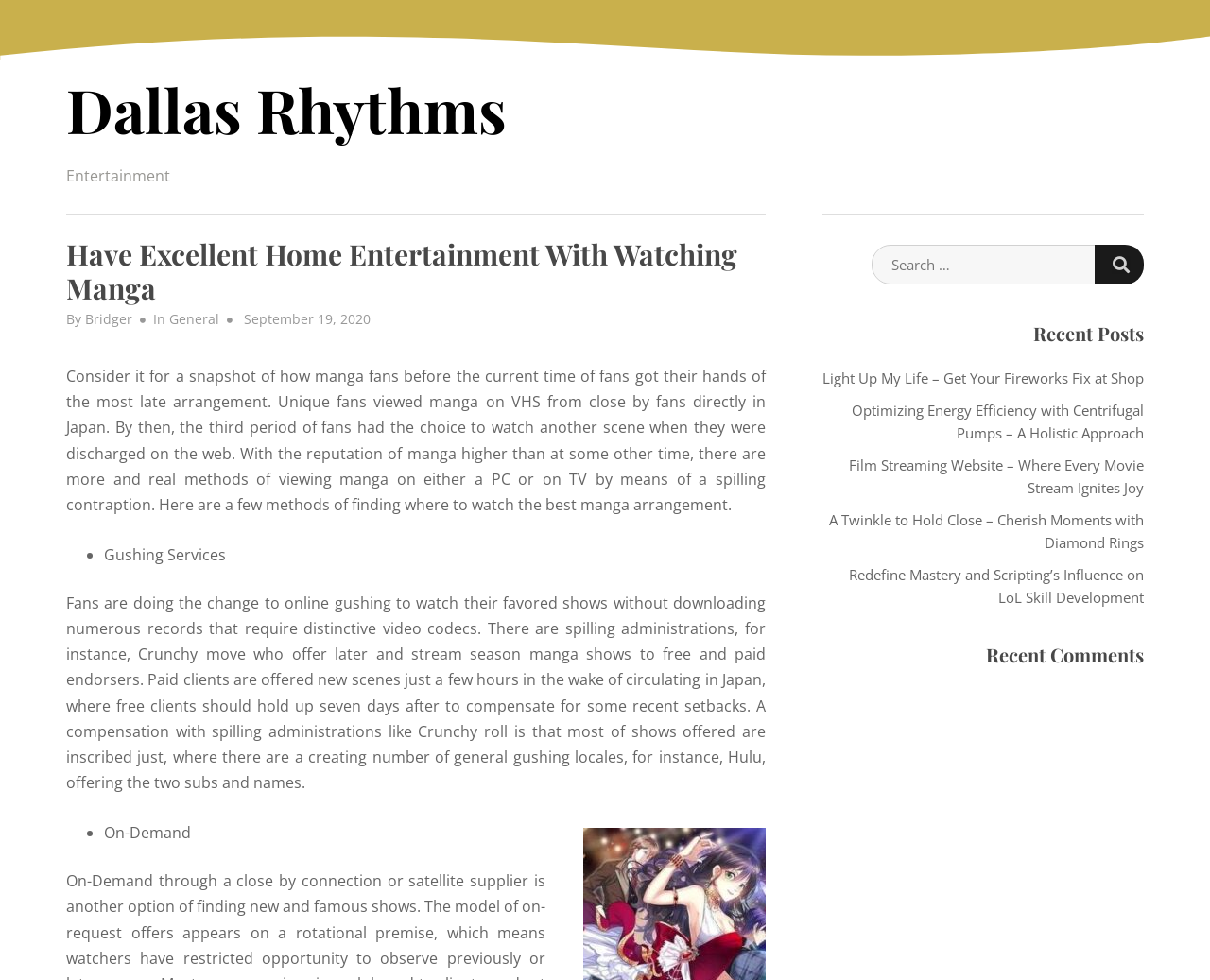Please find the bounding box for the UI element described by: "General".

[0.14, 0.316, 0.181, 0.334]